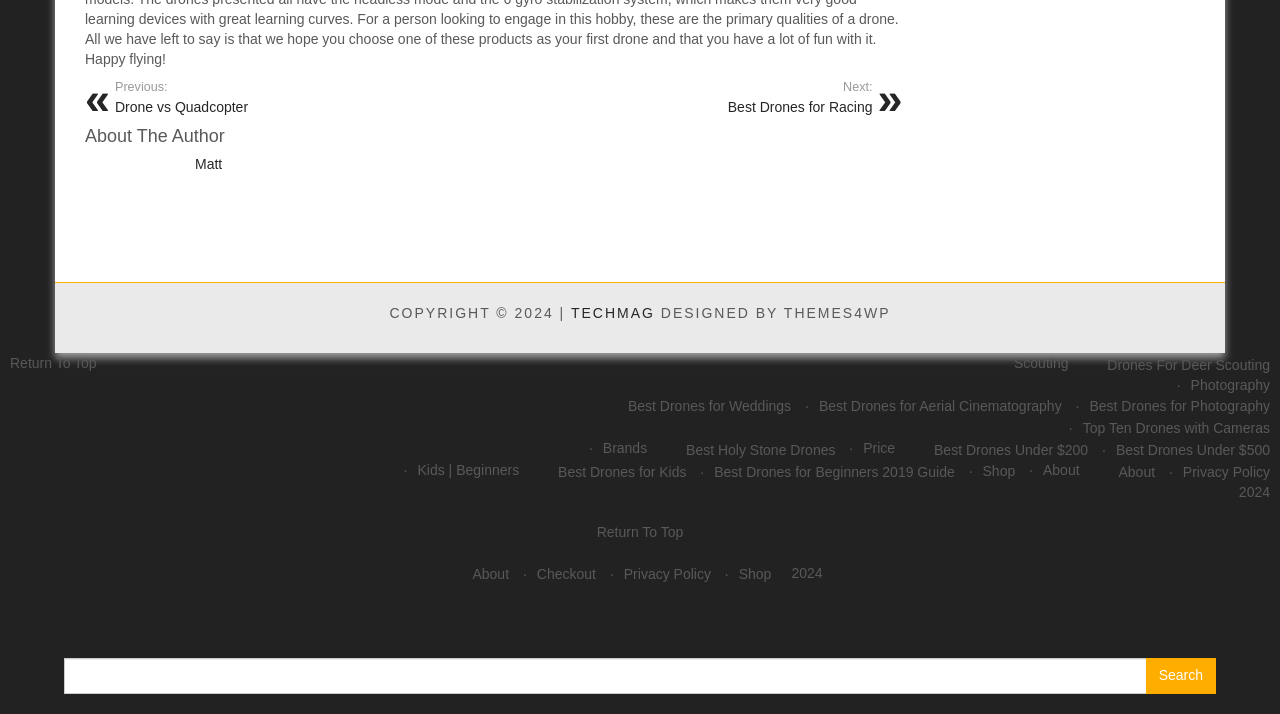Locate the UI element described by TechMag and provide its bounding box coordinates. Use the format (top-left x, top-left y, bottom-right x, bottom-right y) with all values as floating point numbers between 0 and 1.

[0.446, 0.427, 0.512, 0.449]